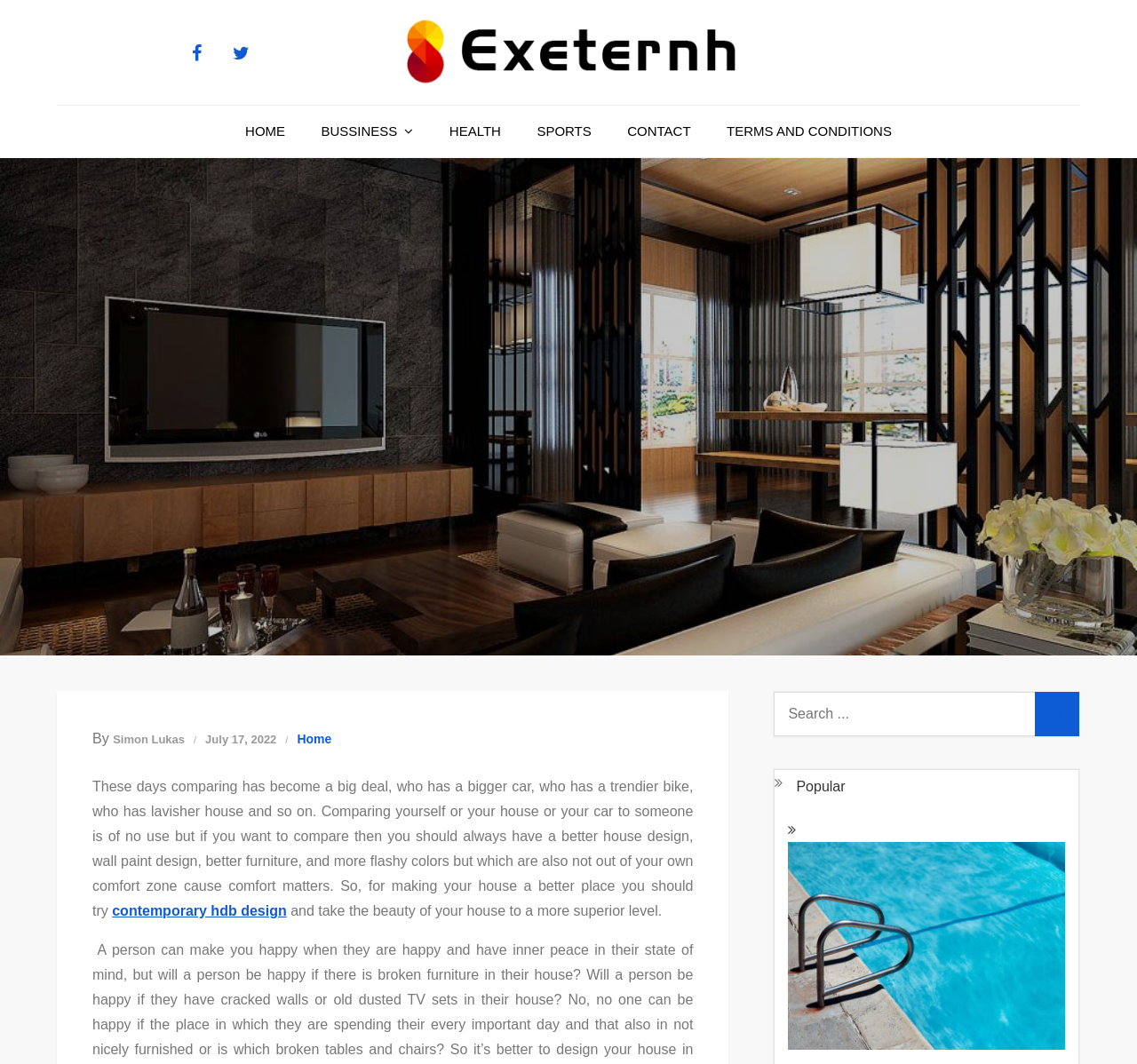Answer the question below in one word or phrase:
What is the purpose of comparing oneself?

No use